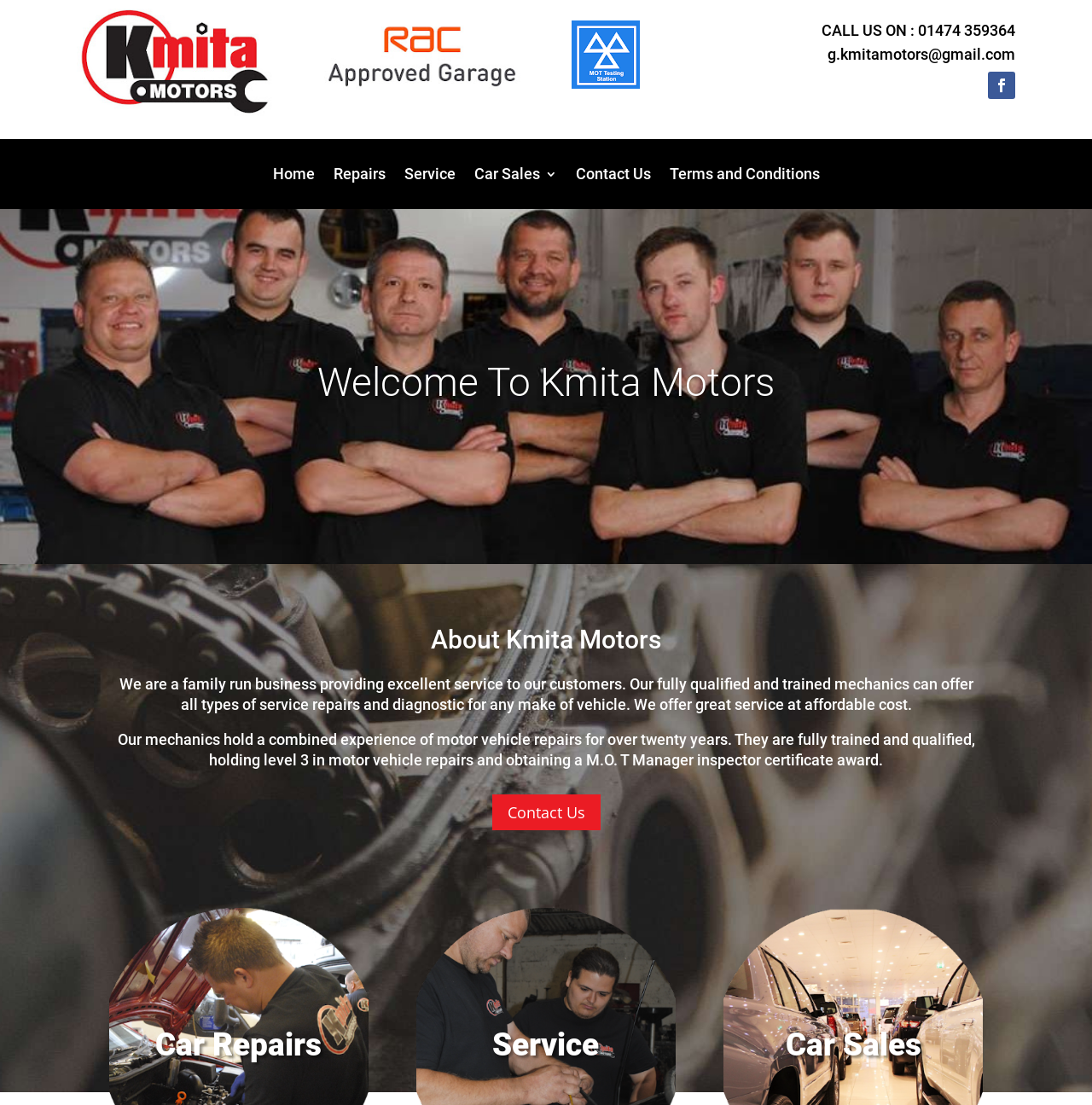Identify the bounding box coordinates for the region to click in order to carry out this instruction: "Click the 'Service' link". Provide the coordinates using four float numbers between 0 and 1, formatted as [left, top, right, bottom].

[0.37, 0.152, 0.417, 0.169]